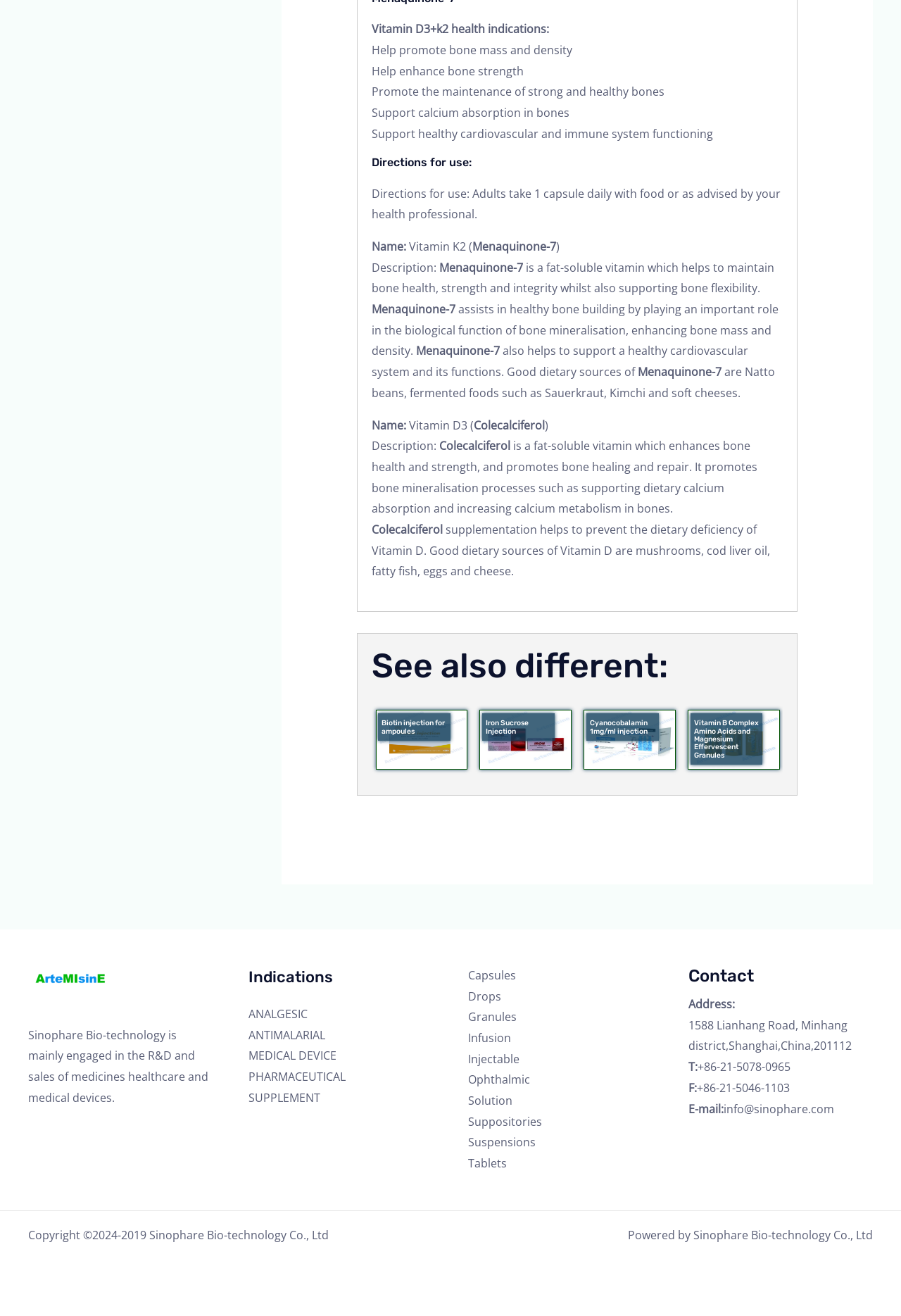What is the name of the company?
Please provide a detailed and thorough answer to the question.

The company name is mentioned in the footer section of the webpage, specifically in the 'Footer Widget 4' section, which states 'Sinophare Bio-technology is mainly engaged in the R&D and sales of medicines healthcare and medical devices.'